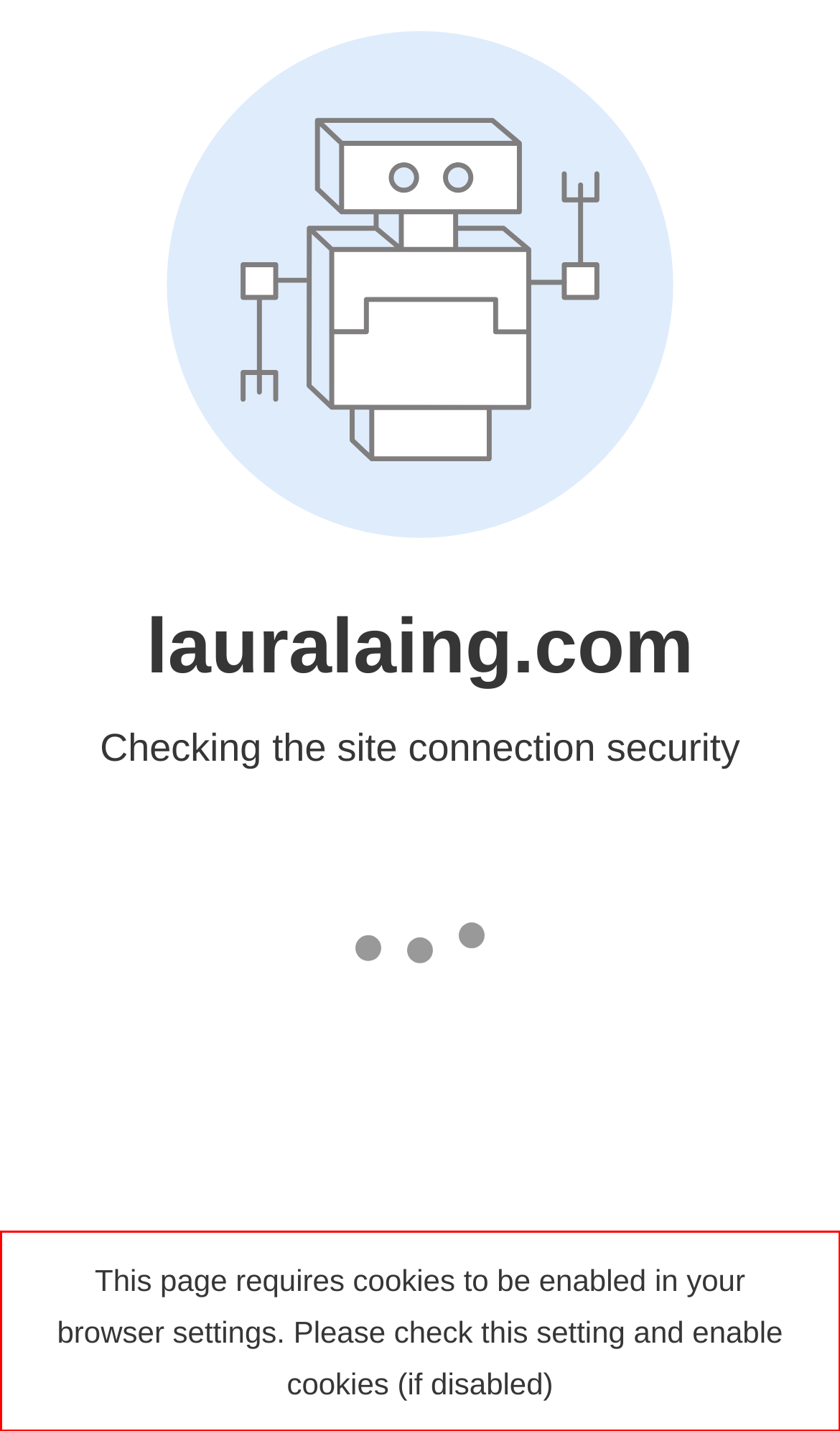You have a screenshot of a webpage, and there is a red bounding box around a UI element. Utilize OCR to extract the text within this red bounding box.

This page requires cookies to be enabled in your browser settings. Please check this setting and enable cookies (if disabled)